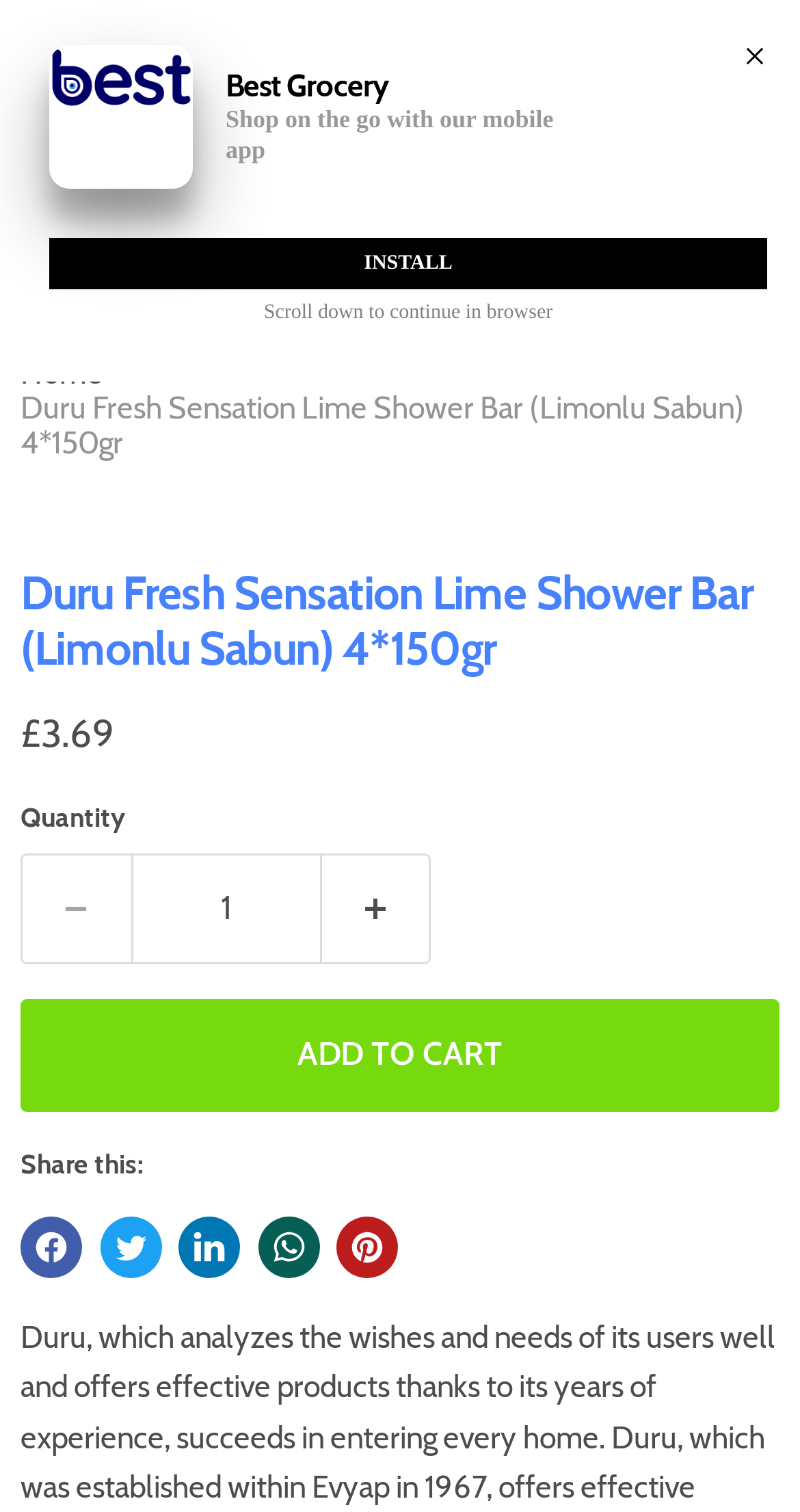What is the headline of the webpage?

Duru Fresh Sensation Lime Shower Bar (Limonlu Sabun) 4*150gr